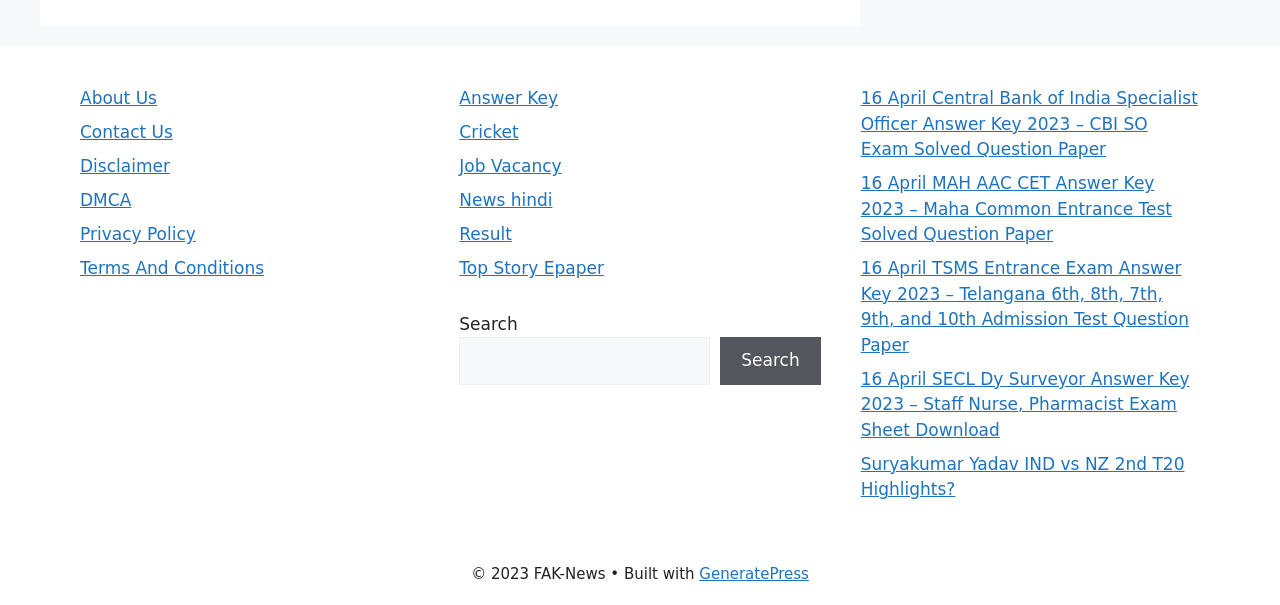Locate the bounding box coordinates of the clickable area to execute the instruction: "Read 16 April Central Bank of India Specialist Officer Answer Key 2023". Provide the coordinates as four float numbers between 0 and 1, represented as [left, top, right, bottom].

[0.672, 0.146, 0.936, 0.263]